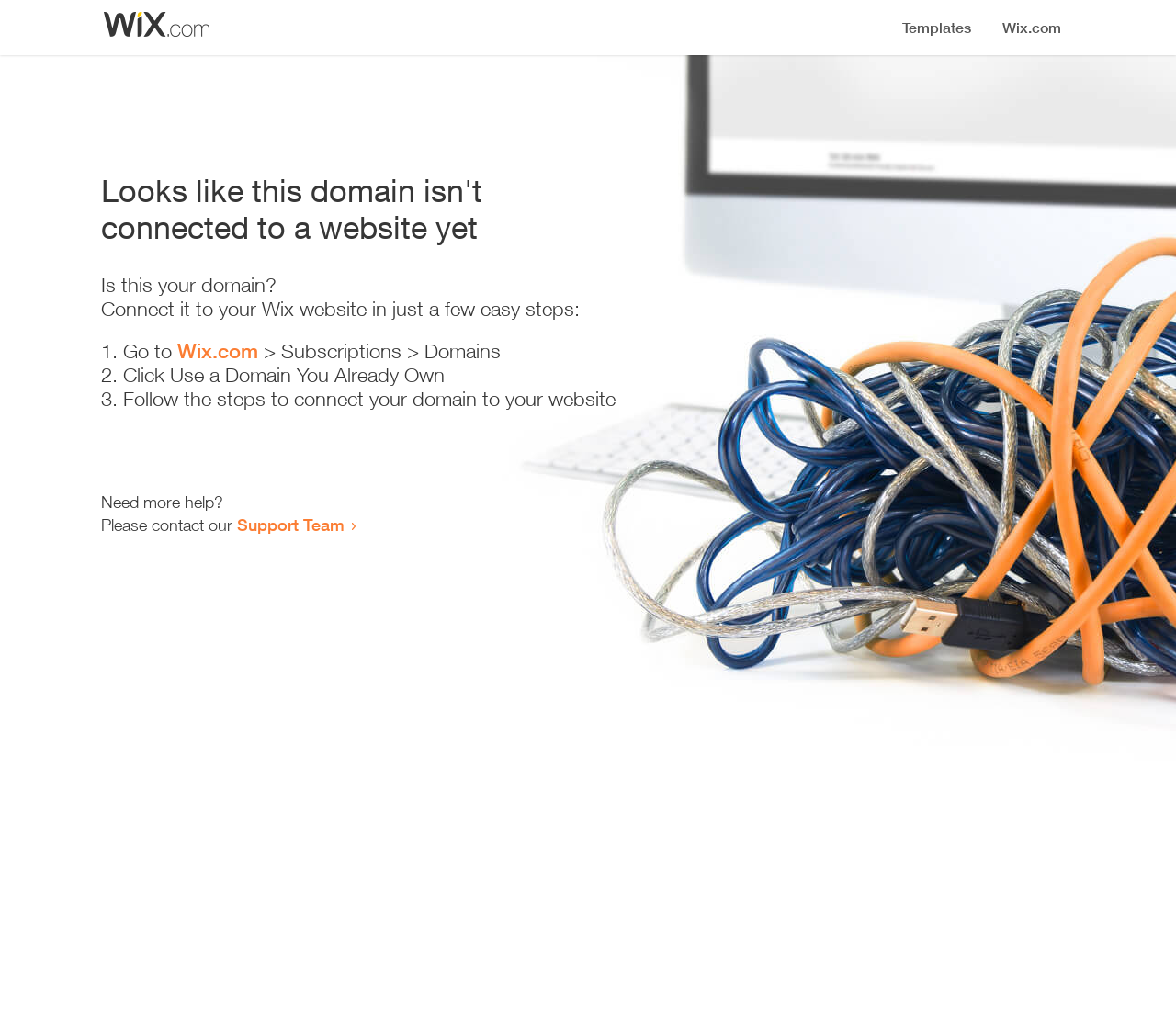Offer an extensive depiction of the webpage and its key elements.

The webpage appears to be an error page, indicating that a domain is not connected to a website yet. At the top, there is a small image, likely a logo or icon. Below the image, a prominent heading reads "Looks like this domain isn't connected to a website yet". 

Underneath the heading, there is a series of instructions to connect the domain to a Wix website. The instructions are presented in a step-by-step format, with each step numbered and accompanied by a brief description. The first step is to go to Wix.com, followed by navigating to the Subscriptions and Domains section. The second step is to click "Use a Domain You Already Own", and the third step is to follow the instructions to connect the domain to the website.

At the bottom of the page, there is a section offering additional help, with a message "Need more help?" followed by an invitation to contact the Support Team via a link.